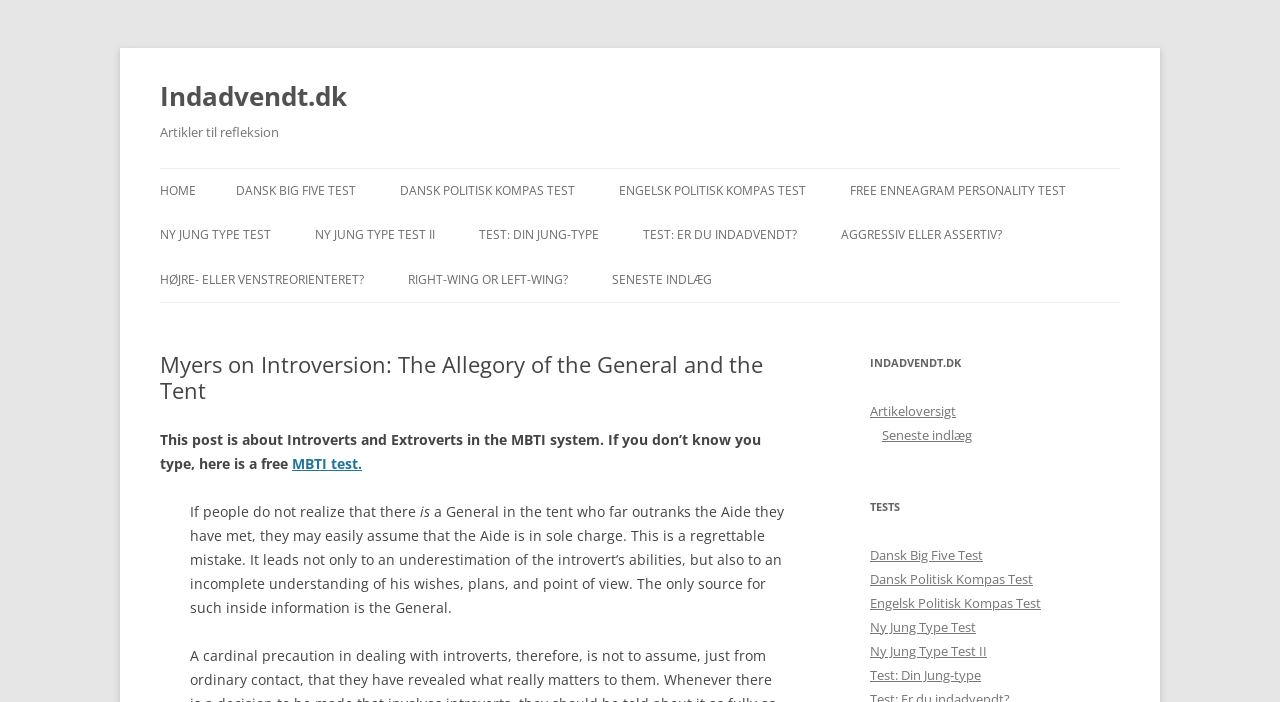What is the title of the article on the webpage?
By examining the image, provide a one-word or phrase answer.

Myers on Introversion: The Allegory of the General and the Tent